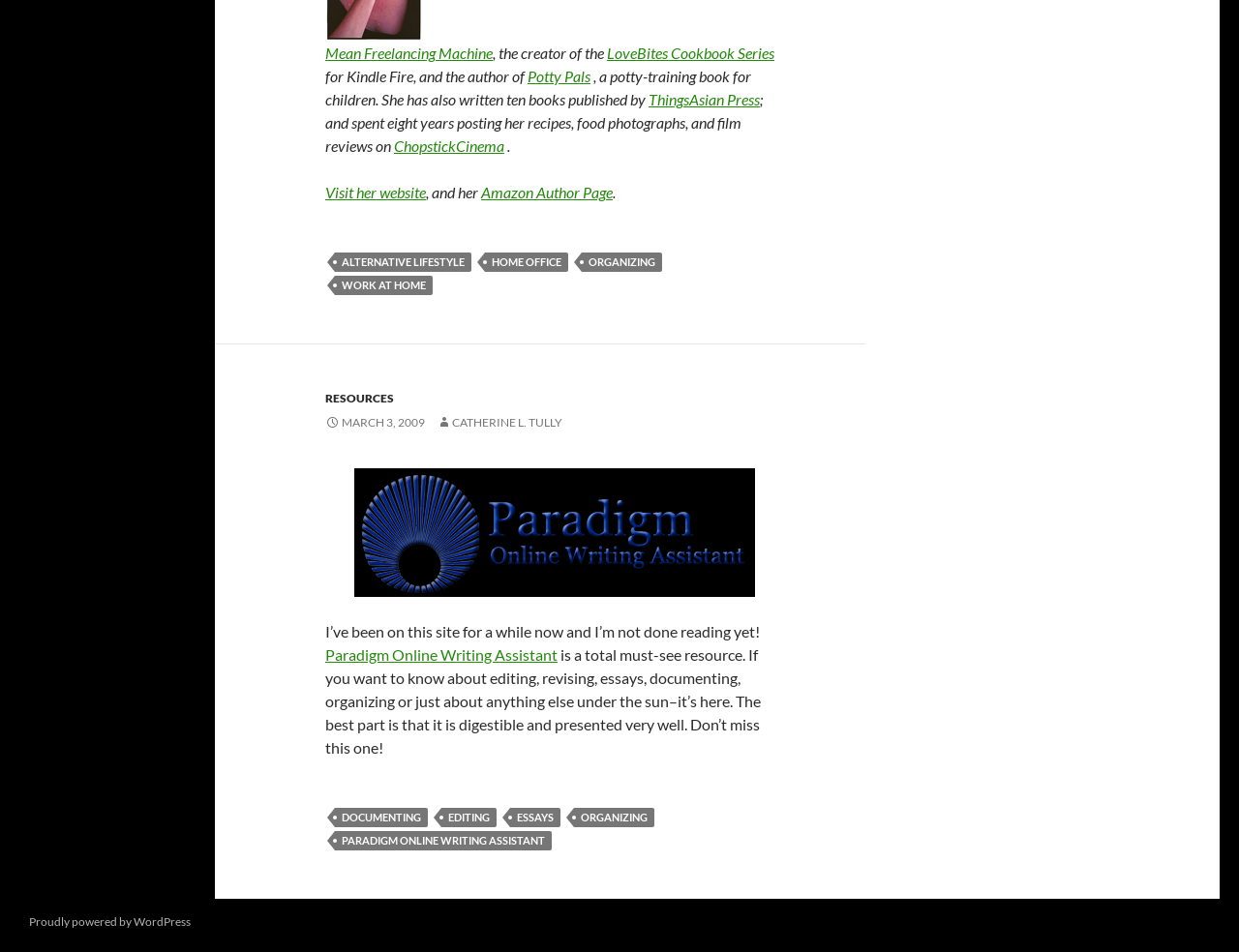What is the name of the website mentioned in the article?
Please answer using one word or phrase, based on the screenshot.

Paradigm Online Writing Assistant